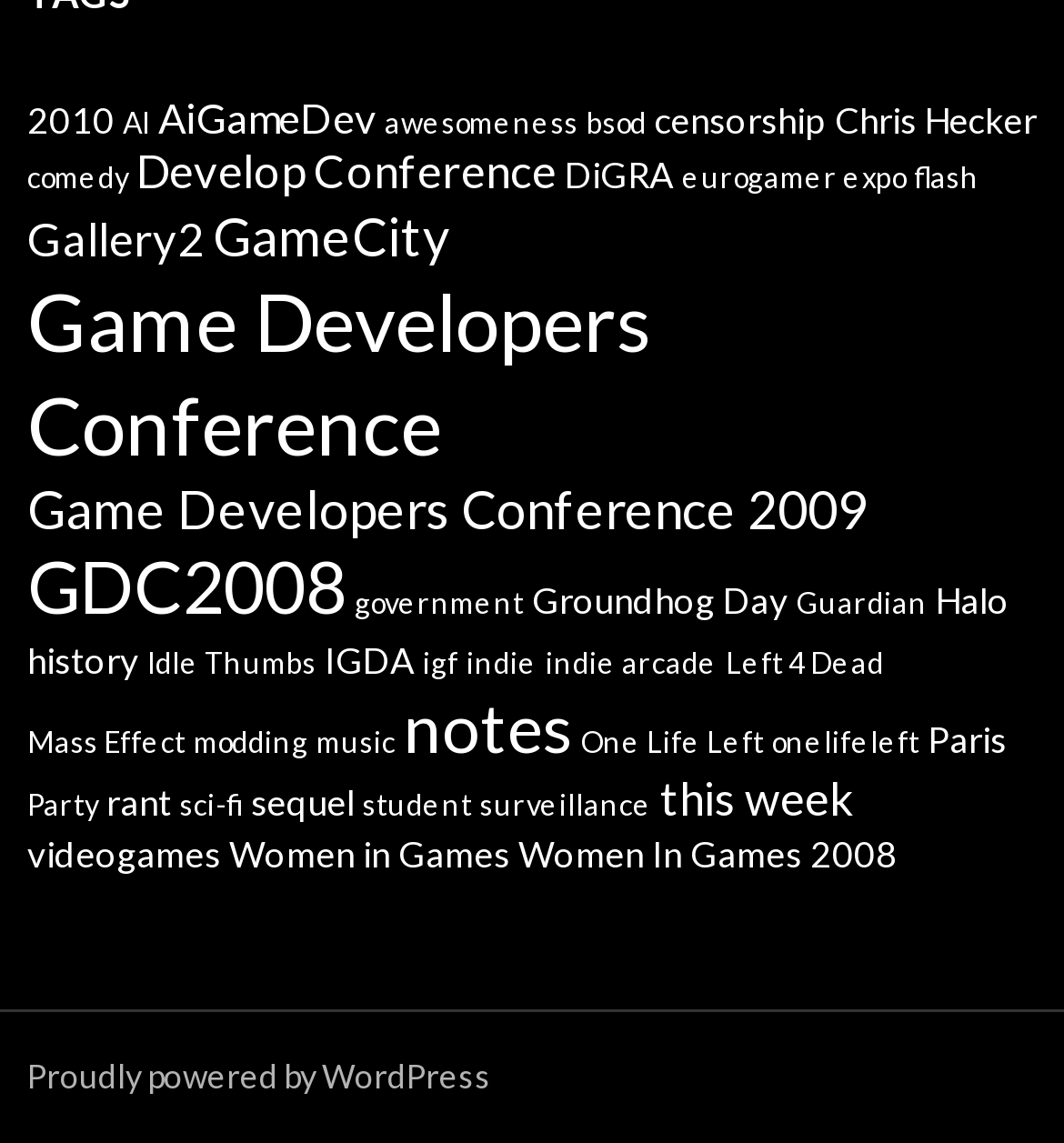Please find the bounding box coordinates of the element that must be clicked to perform the given instruction: "Read about Game Developers Conference". The coordinates should be four float numbers from 0 to 1, i.e., [left, top, right, bottom].

[0.026, 0.24, 0.61, 0.413]